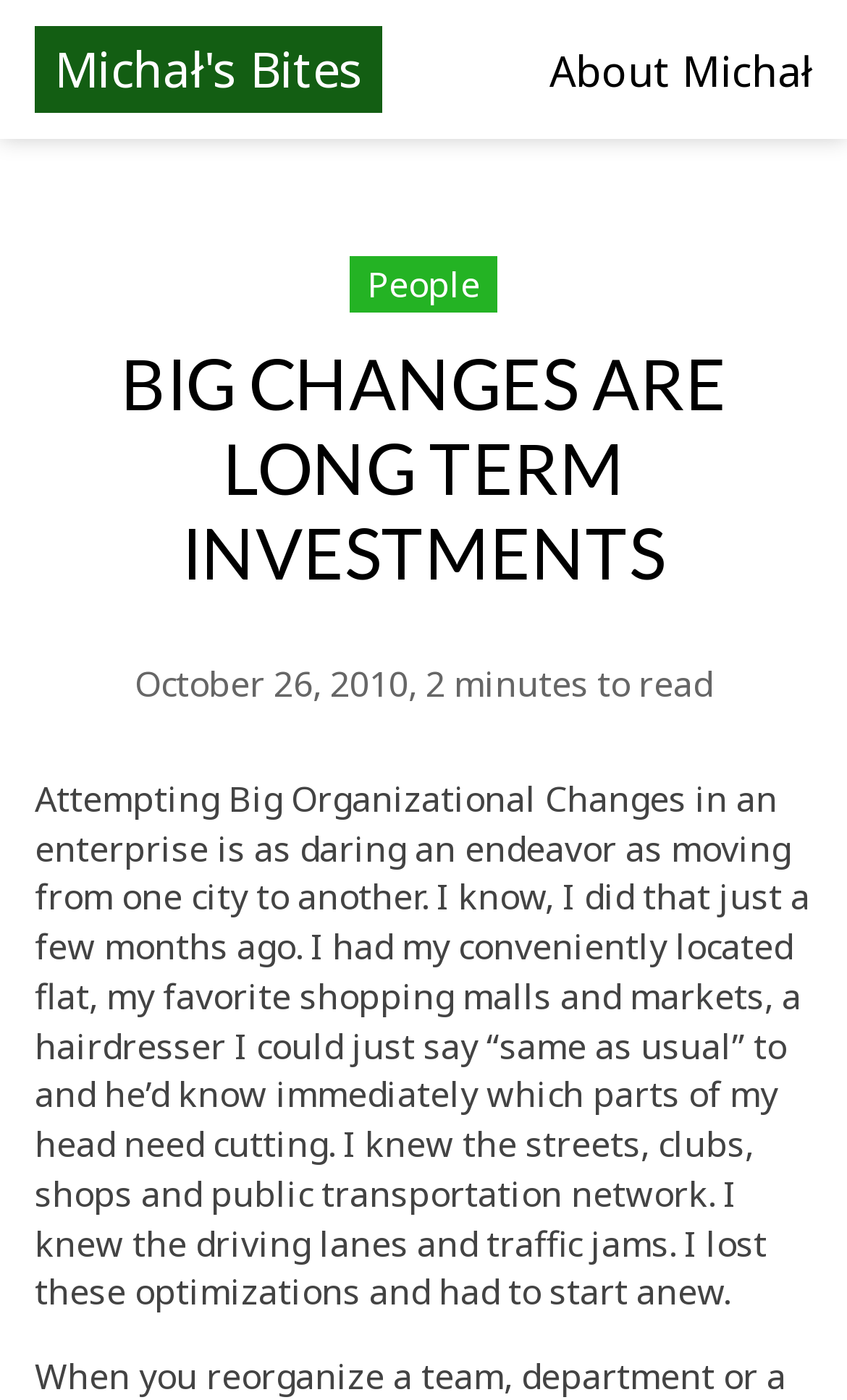Locate and extract the text of the main heading on the webpage.

BIG CHANGES ARE LONG TERM INVESTMENTS